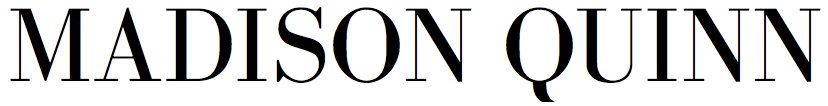What is the theme of the blog?
Provide a detailed and well-explained answer to the question.

The blog intertwines themes of beauty, travel, and lifestyle, which is reflected in the design and content of the webpage.